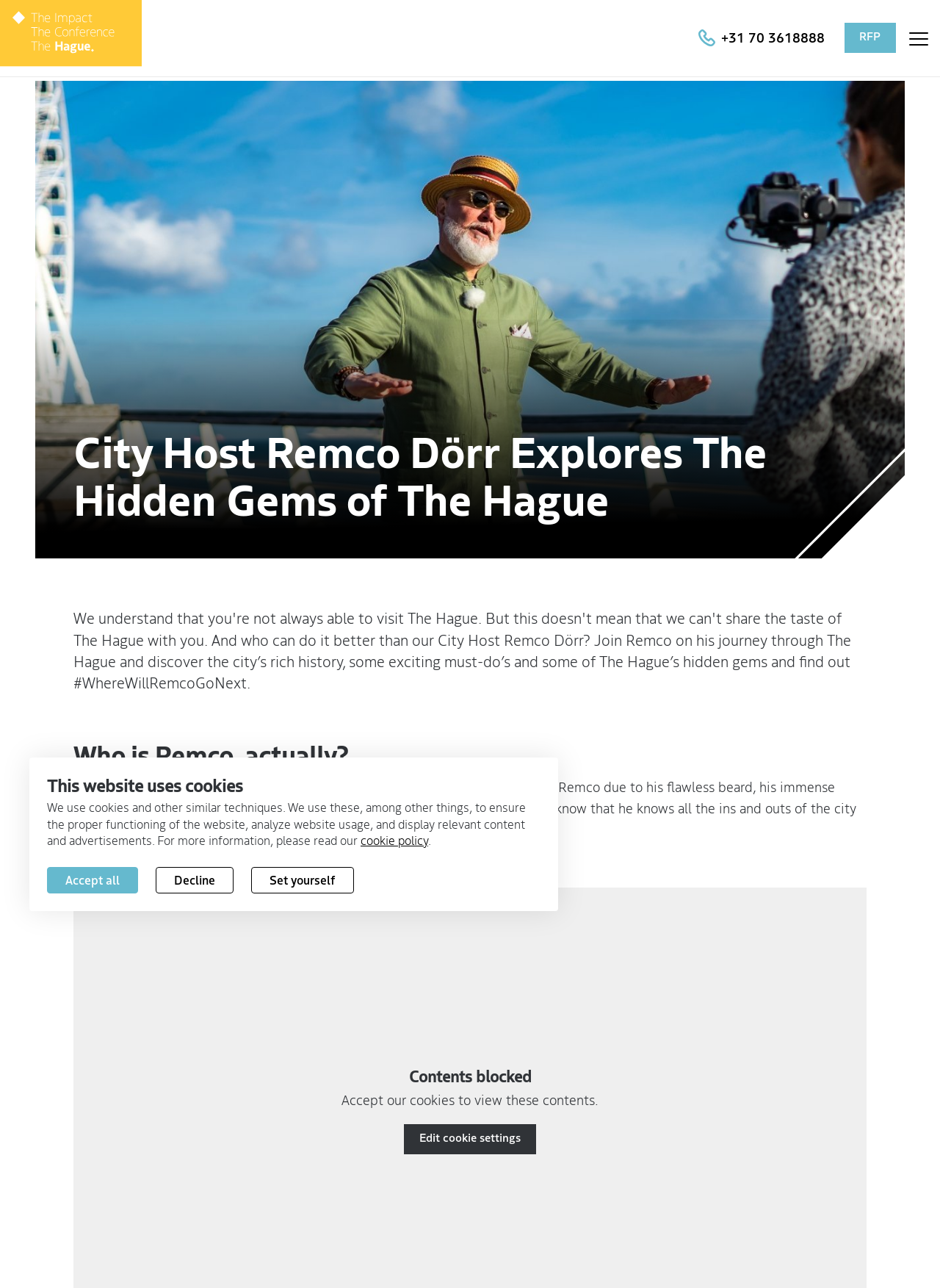Please determine the bounding box coordinates of the element's region to click in order to carry out the following instruction: "Call the phone number". The coordinates should be four float numbers between 0 and 1, i.e., [left, top, right, bottom].

[0.743, 0.023, 0.877, 0.036]